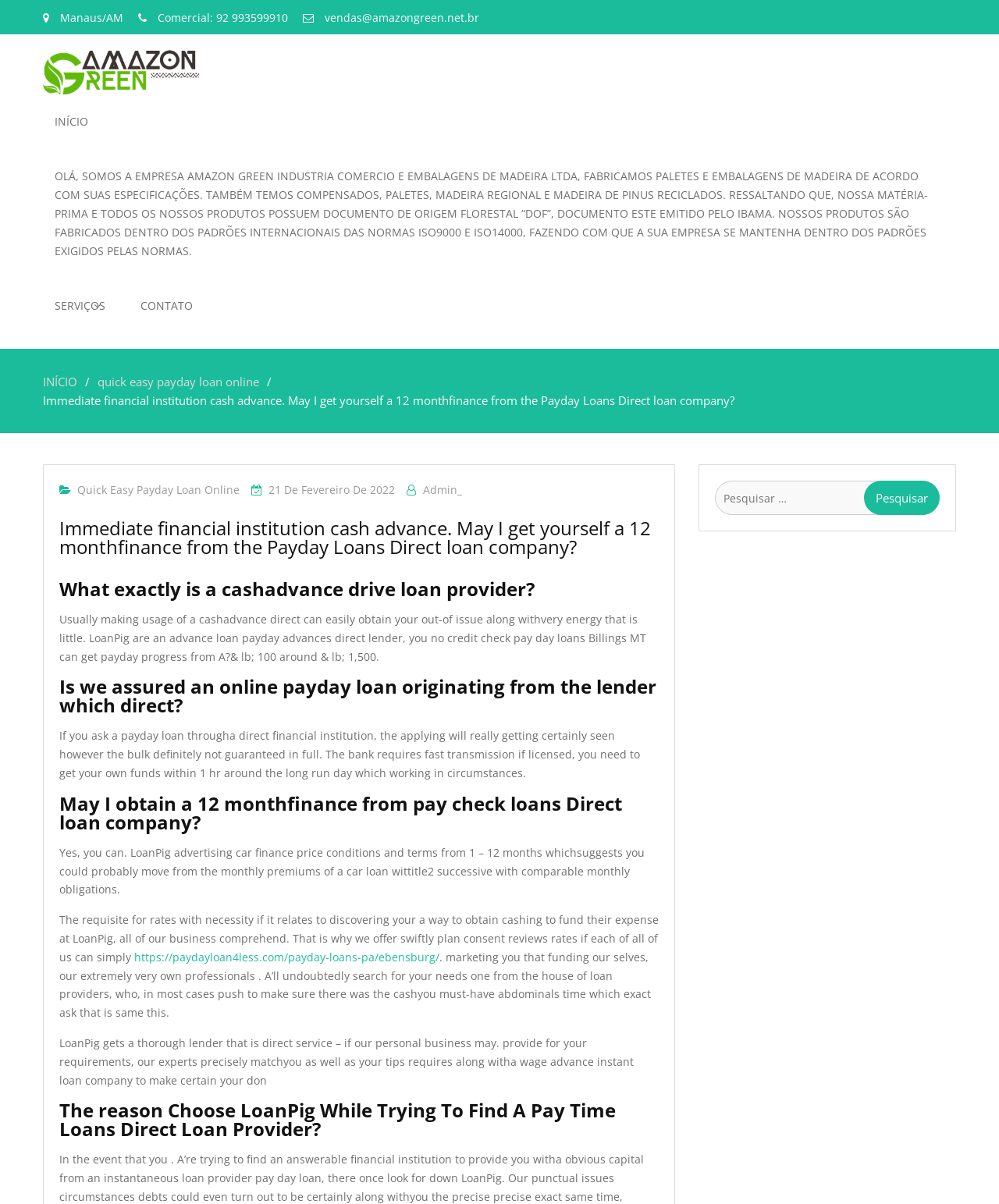Using the element description: "alt="AMAZON GREEN"", determine the bounding box coordinates for the specified UI element. The coordinates should be four float numbers between 0 and 1, [left, top, right, bottom].

[0.043, 0.041, 0.199, 0.078]